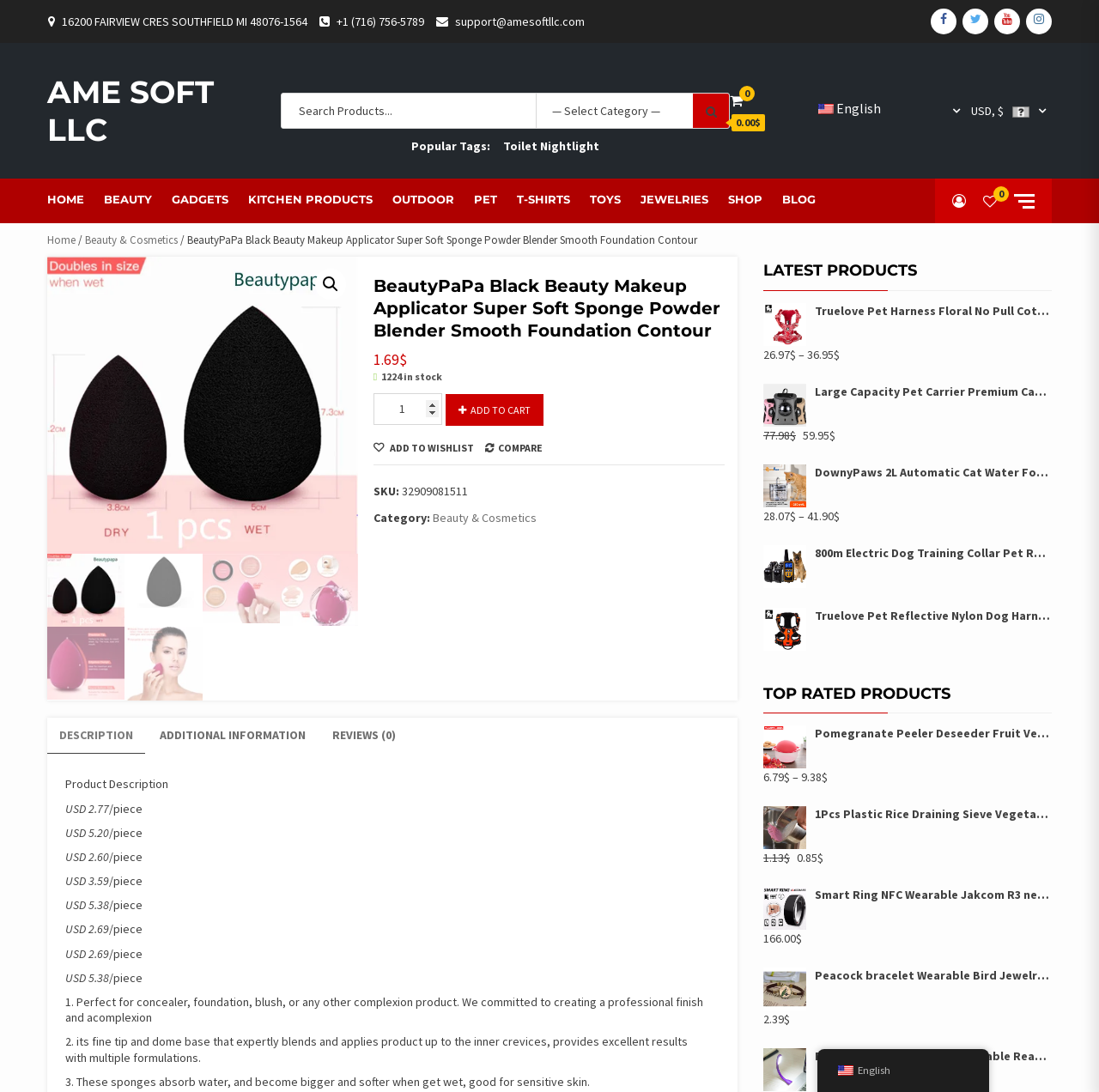Locate the bounding box coordinates of the area that needs to be clicked to fulfill the following instruction: "View product reviews". The coordinates should be in the format of four float numbers between 0 and 1, namely [left, top, right, bottom].

[0.291, 0.658, 0.371, 0.69]